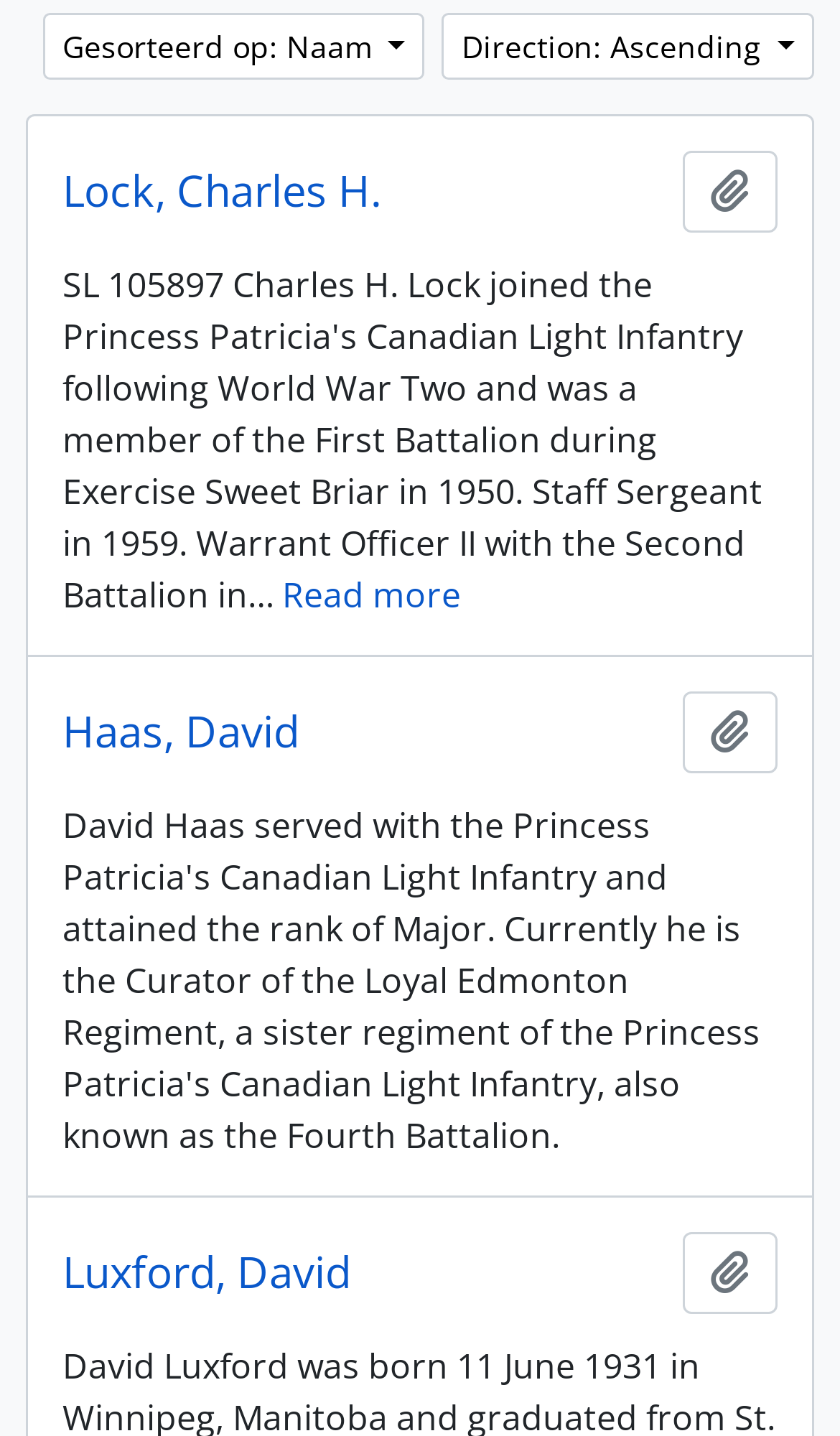Find the coordinates for the bounding box of the element with this description: "Luxford, David".

[0.074, 0.868, 0.418, 0.904]